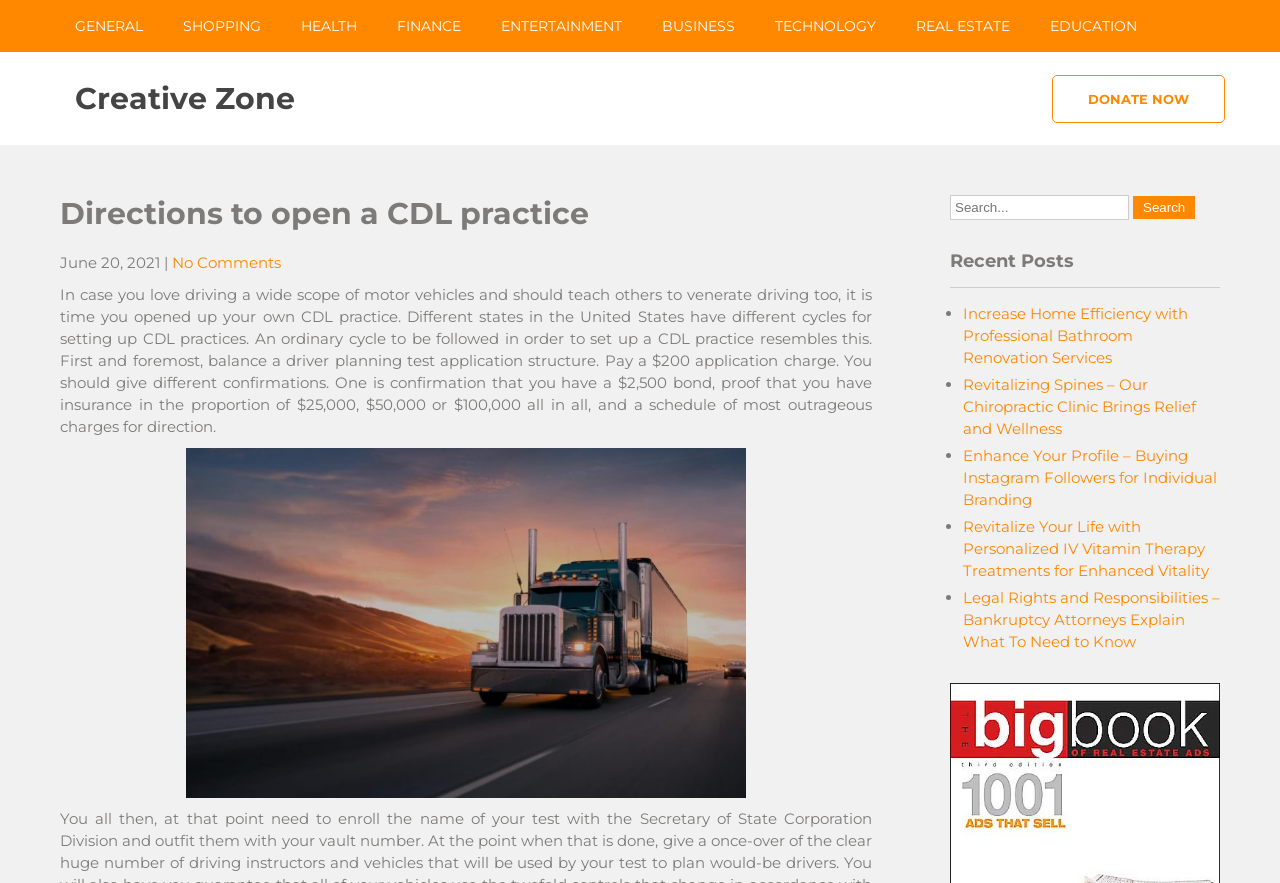Describe the webpage meticulously, covering all significant aspects.

The webpage is about "Directions to open a CDL practice" and is part of the "Creative Zone" section. At the top, there are 9 links to different categories, including "GENERAL", "SHOPPING", "HEALTH", and others, which are evenly spaced and take up the entire width of the page.

Below the categories, there is a heading "Creative Zone" with a link to the same title. On the right side of the page, there is a "DONATE NOW" link.

The main content of the page is divided into two sections. The first section has a heading "Directions to open a CDL practice" and provides a step-by-step guide on how to open a CDL practice, including the application process, required documents, and fees. Below the guide, there is an image of "CDL educators".

The second section is a sidebar that takes up about a quarter of the page's width. It has a search bar with a "Search" button, followed by a "Recent Posts" section that lists 5 recent articles with links to each article. The articles' titles include "Increase Home Efficiency with Professional Bathroom Renovation Services", "Revitalizing Spines – Our Chiropractic Clinic Brings Relief and Wellness", and others.

At the bottom of the page, there is a date "June 20, 2021" and a link to "No Comments".